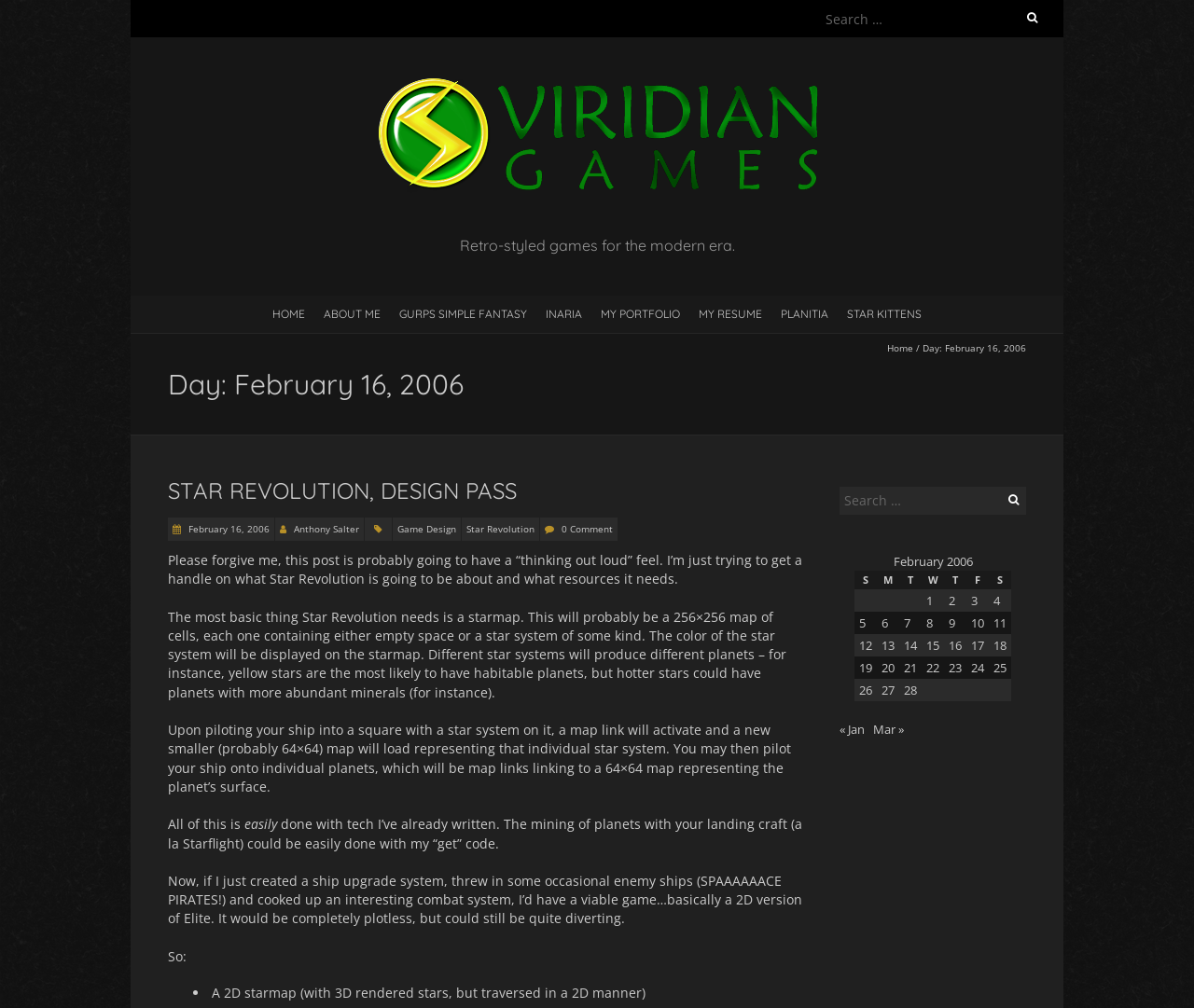What is the author of the blog post?
Please look at the screenshot and answer using one word or phrase.

Anthony Salter